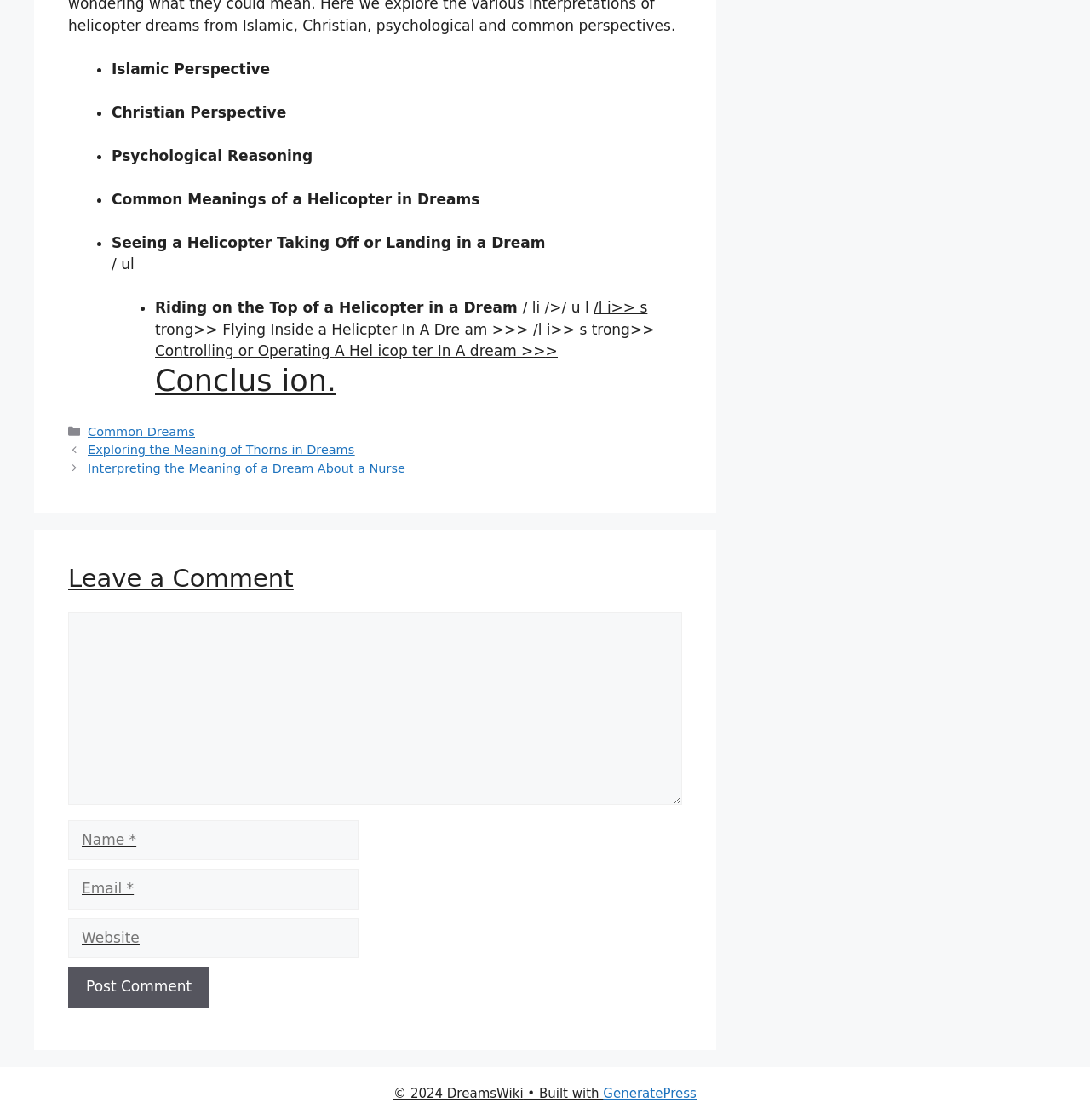What is the name of the theme used to build this website?
Look at the image and respond with a one-word or short phrase answer.

GeneratePress